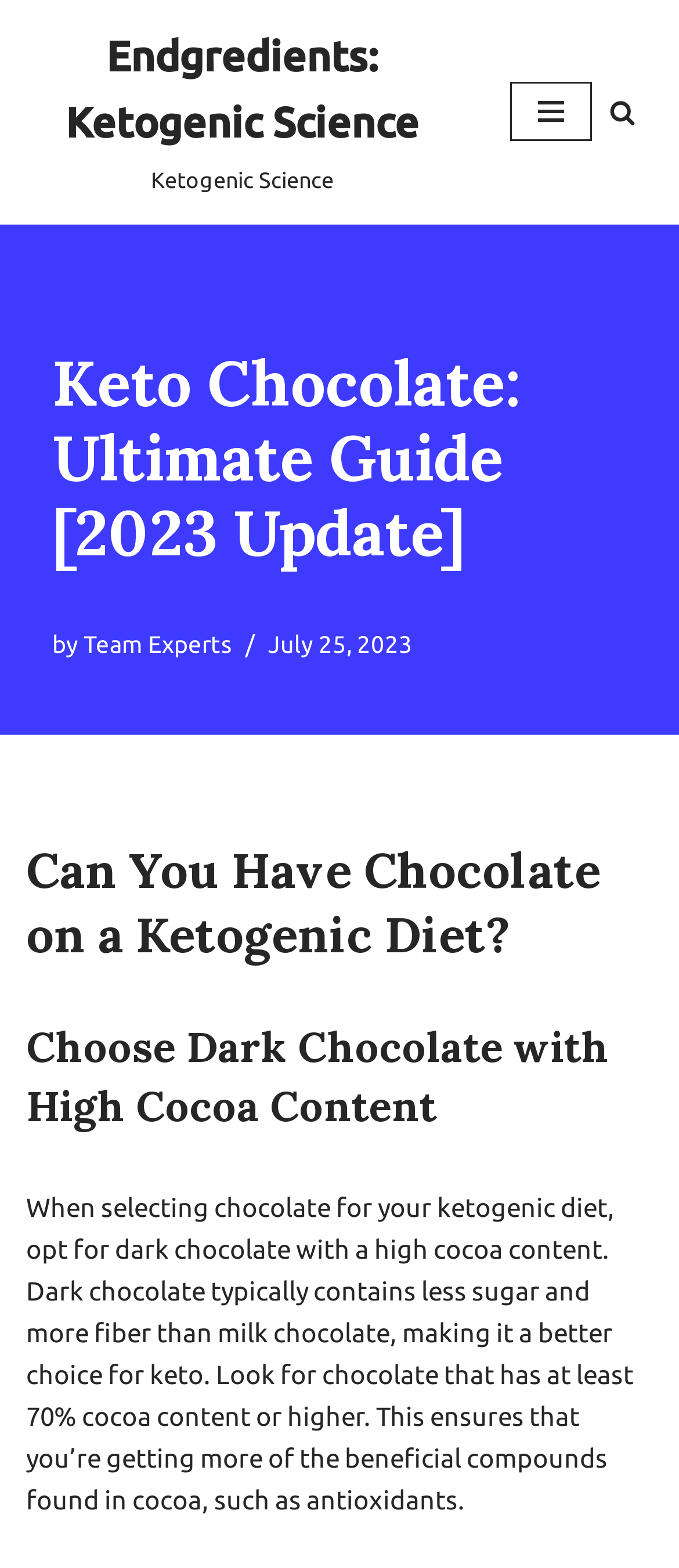Identify the bounding box of the UI element described as follows: "Endgredients: Ketogenic ScienceKetogenic Science". Provide the coordinates as four float numbers in the range of 0 to 1 [left, top, right, bottom].

[0.038, 0.016, 0.674, 0.127]